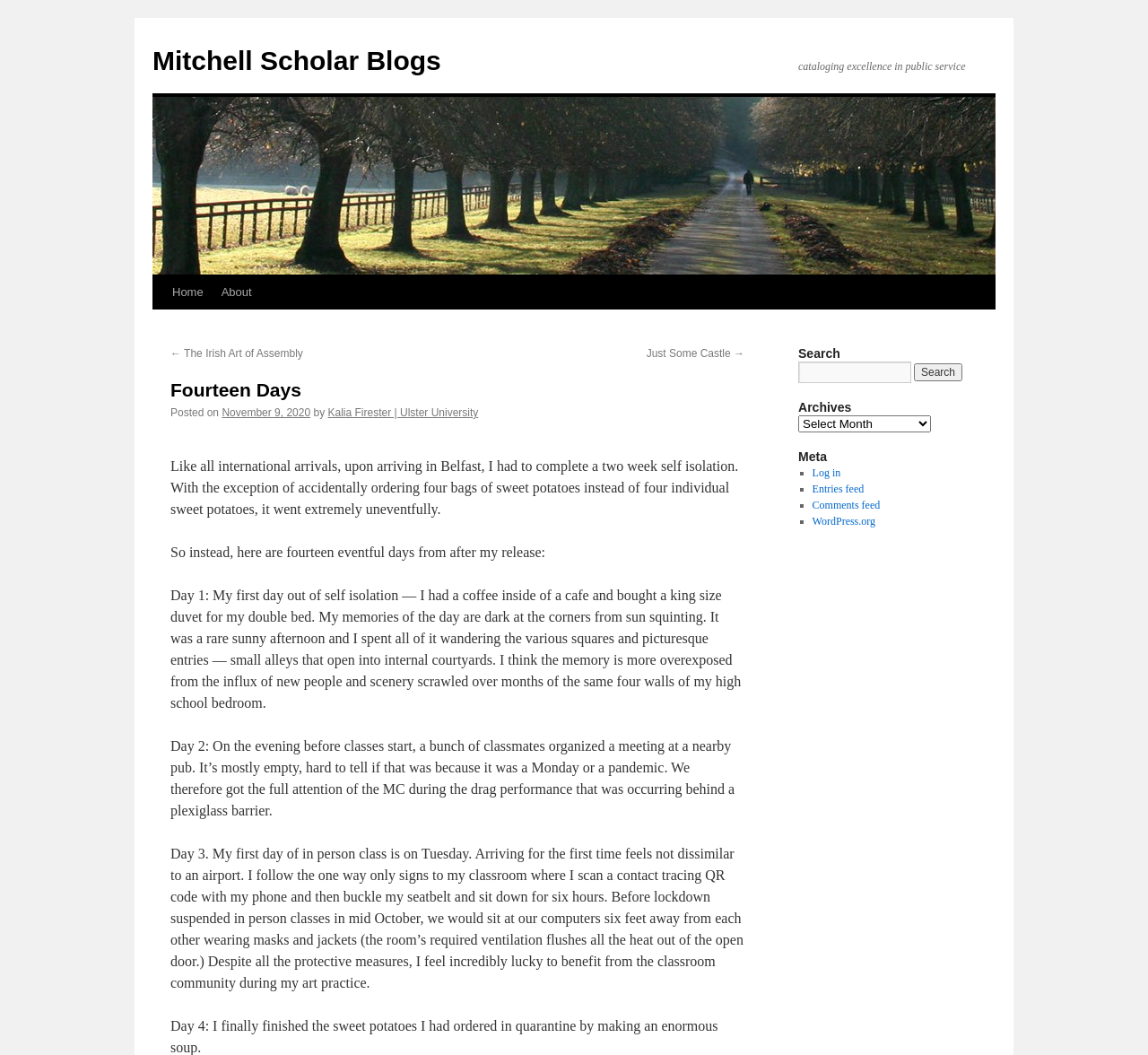Determine the bounding box coordinates of the UI element described below. Use the format (top-left x, top-left y, bottom-right x, bottom-right y) with floating point numbers between 0 and 1: Just Some Castle →

[0.563, 0.329, 0.648, 0.341]